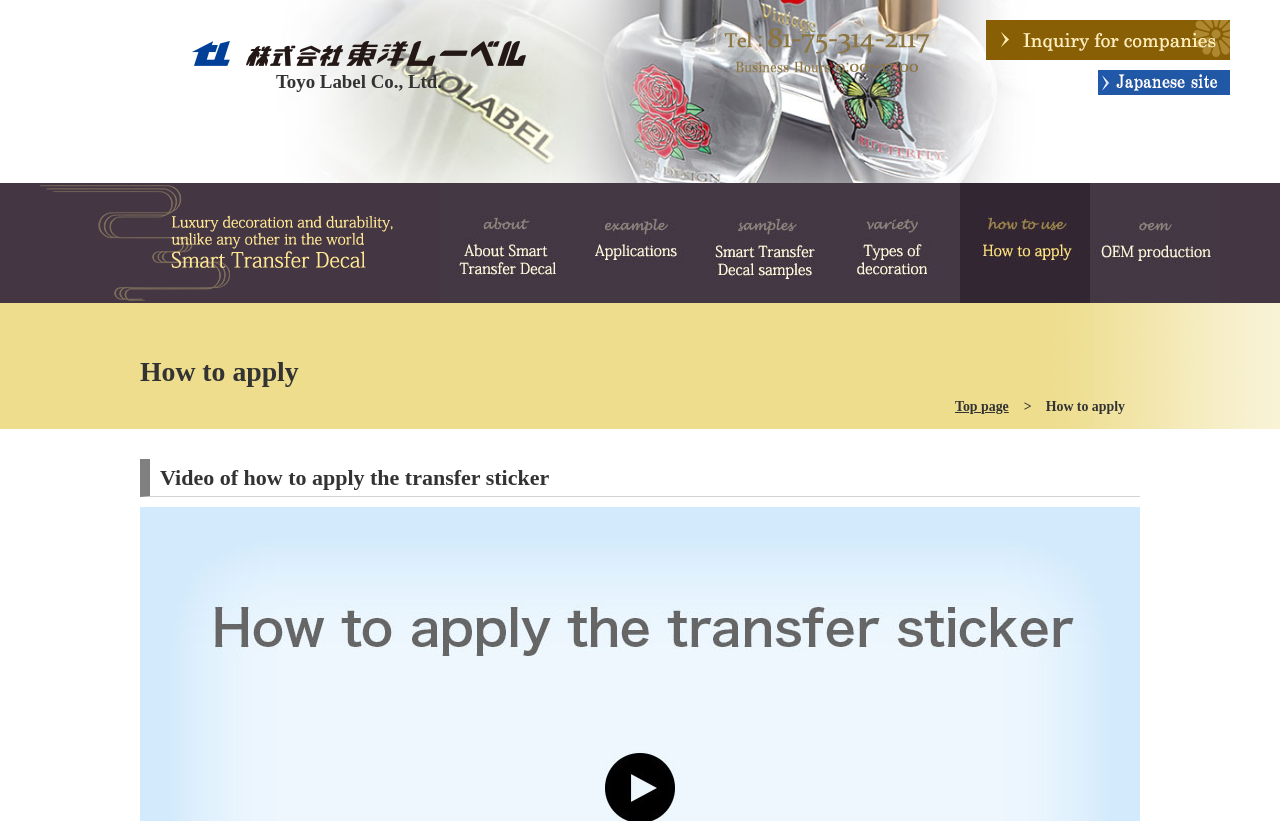Given the description of a UI element: "alt="Smart Transfer Decal samples"", identify the bounding box coordinates of the matching element in the webpage screenshot.

[0.547, 0.223, 0.648, 0.369]